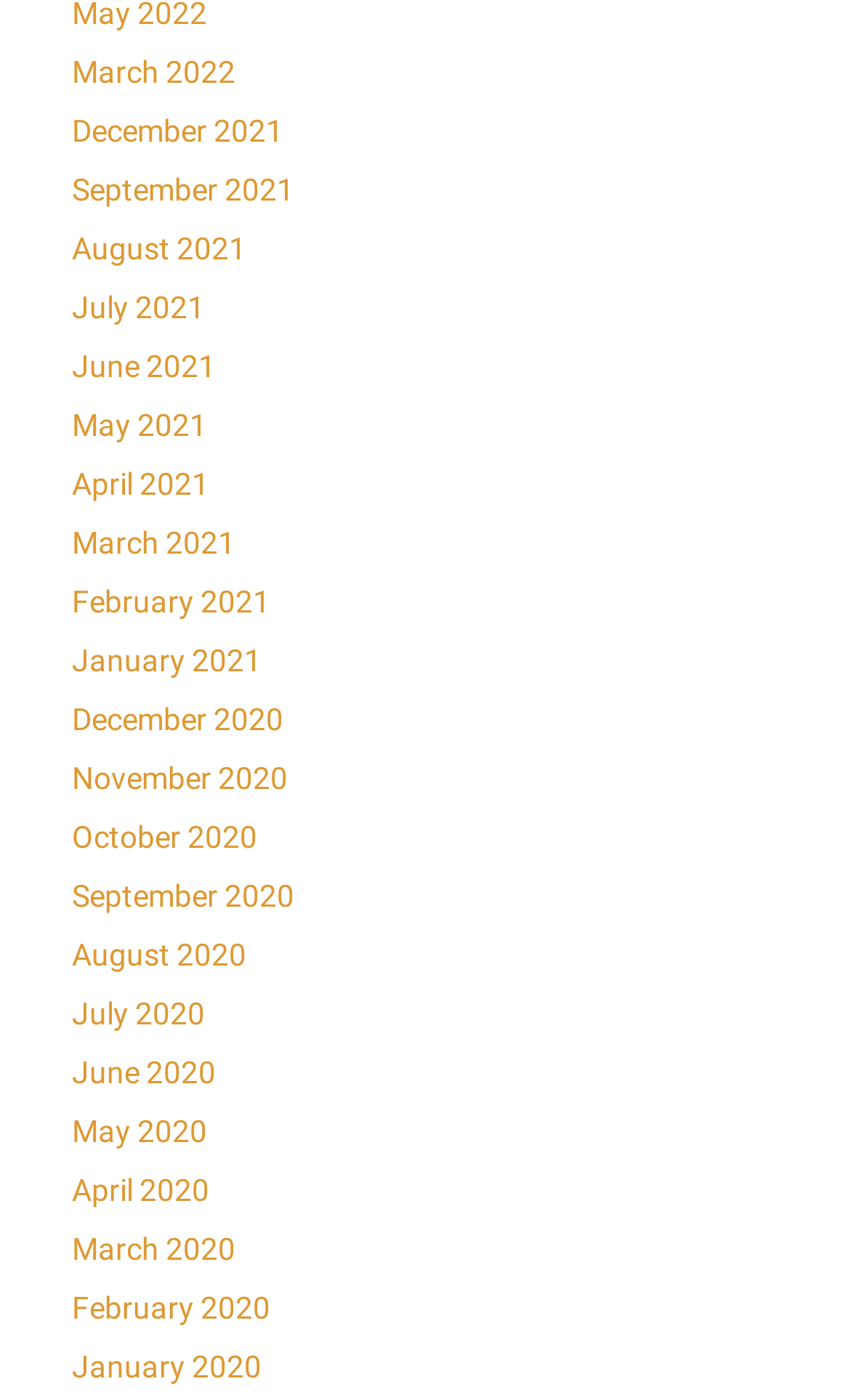Determine the bounding box coordinates of the clickable element to achieve the following action: 'Check out the latest Podcast'. Provide the coordinates as four float values between 0 and 1, formatted as [left, top, right, bottom].

None